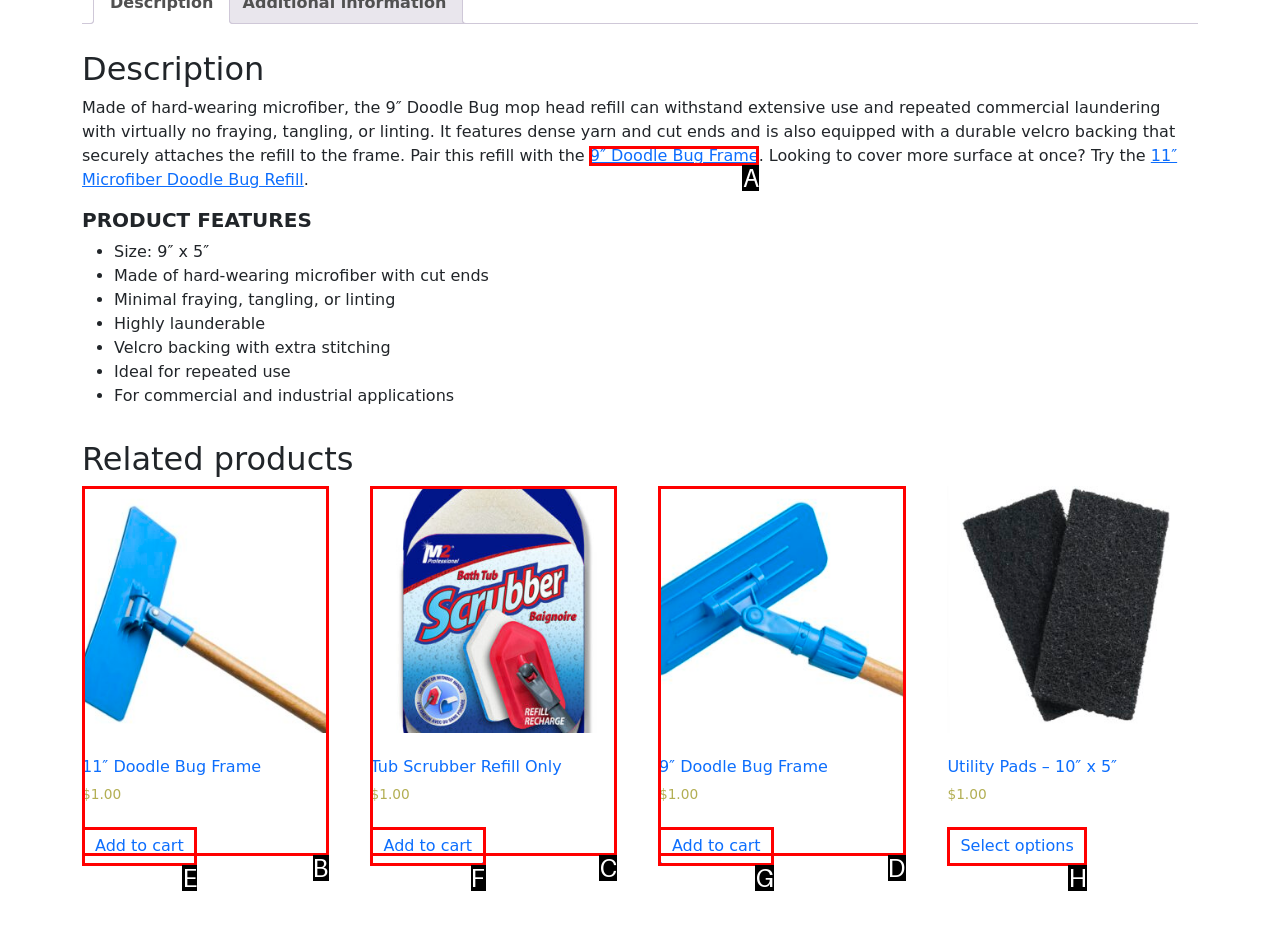Choose the option that best matches the element: Select options
Respond with the letter of the correct option.

H